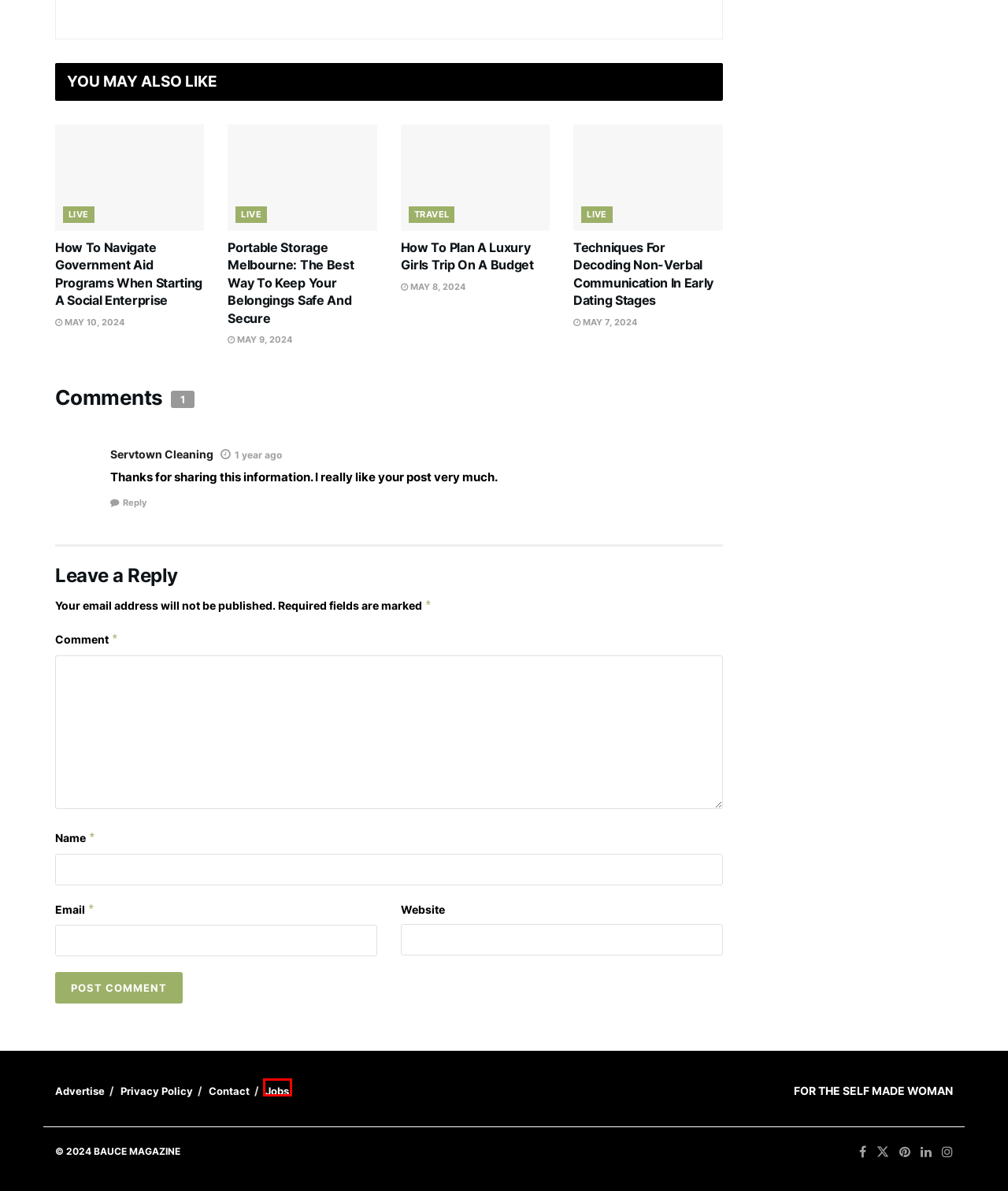Examine the screenshot of a webpage with a red bounding box around an element. Then, select the webpage description that best represents the new page after clicking the highlighted element. Here are the descriptions:
A. How to Get a Saudi Business Visa | Read FAQs Before Applying Visa
B. BAUCE Magazine is Hiring
C. Earn Archives » BAUCE
D. Second Passport UK Service | Second British Passport Application
E. Portable Storage Melbourne: The Best Way to Keep Your Belongings Safe and Secure
F. BAUCE MEDIA PARTNER, Author at BAUCE
G. Privacy Policy
H. BAUCE Magazine | A lifestyle site for the self-made woman

B